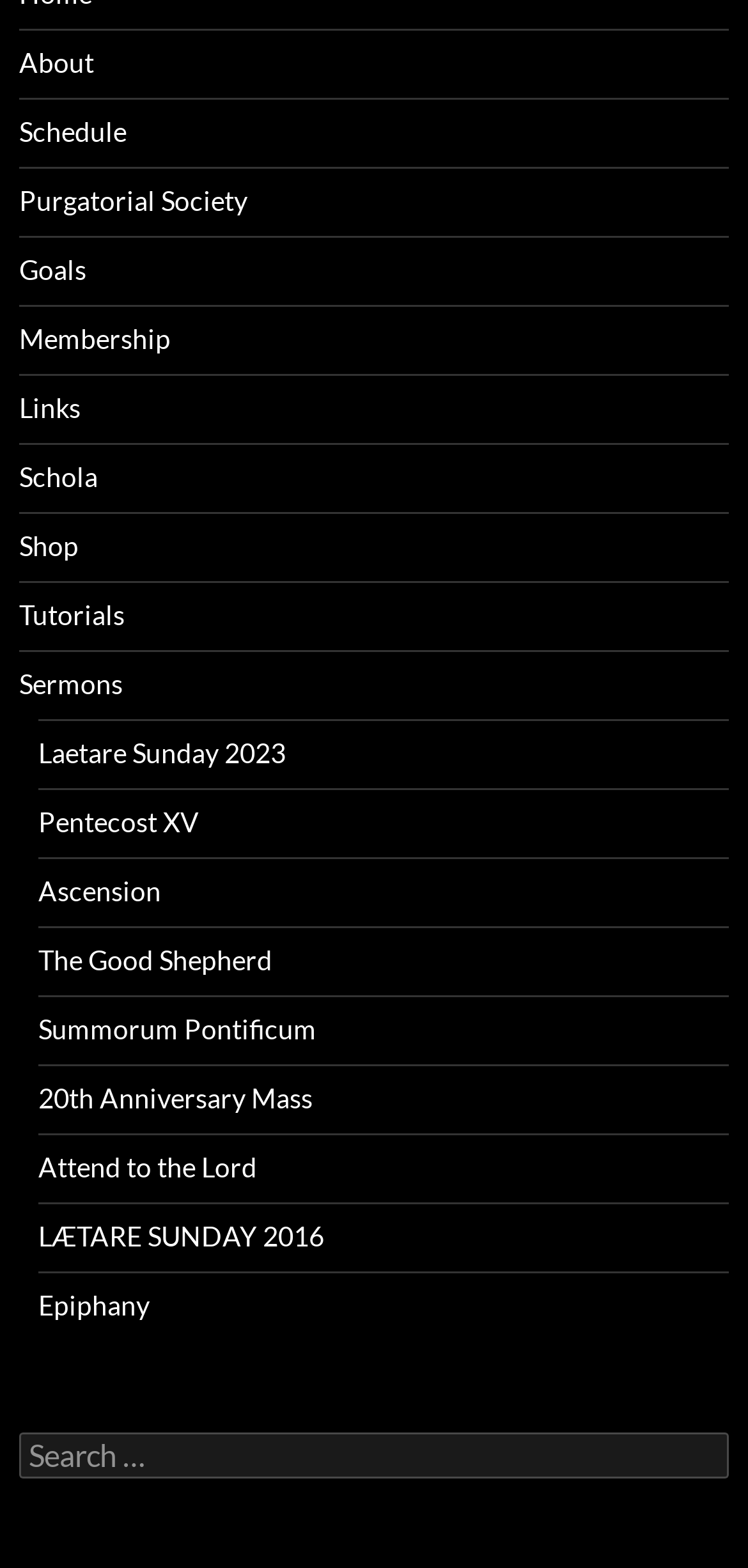Please find the bounding box coordinates of the element's region to be clicked to carry out this instruction: "check the Sermons link".

[0.051, 0.425, 0.164, 0.446]